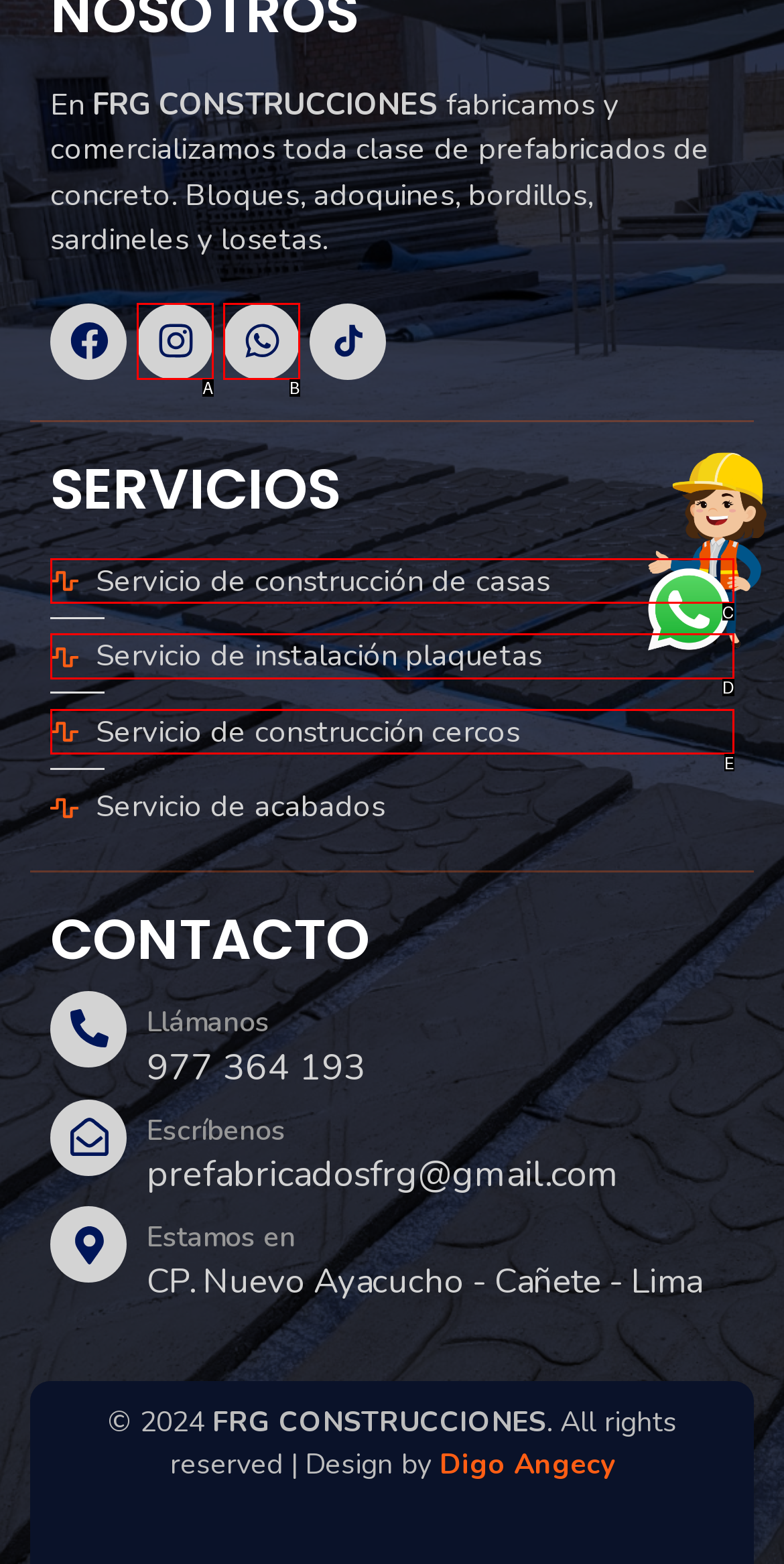Pinpoint the HTML element that fits the description: Servicio de construcción de casas
Answer by providing the letter of the correct option.

C